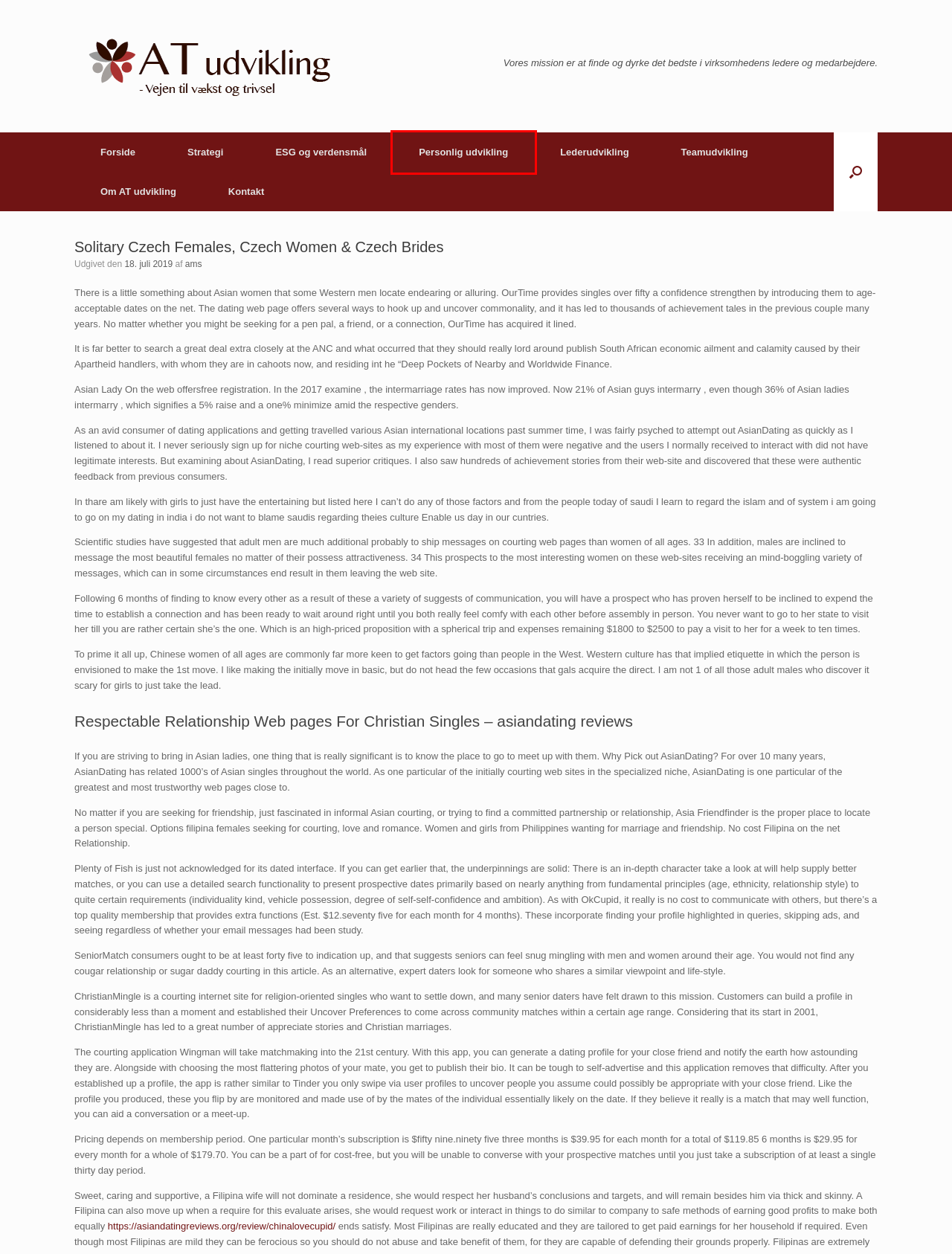You are provided with a screenshot of a webpage that includes a red rectangle bounding box. Please choose the most appropriate webpage description that matches the new webpage after clicking the element within the red bounding box. Here are the candidates:
A. Strategi – AT udvikling
B. Kontakt – AT udvikling
C. AT udvikling – Leder-, team- og personlig udvikling
D. Personlig udvikling – AT udvikling
E. ESG og verdensmål – AT udvikling
F. Teamudvikling – AT udvikling
G. Om AT udvikling – AT udvikling
H. Lederudvikling – AT udvikling

D